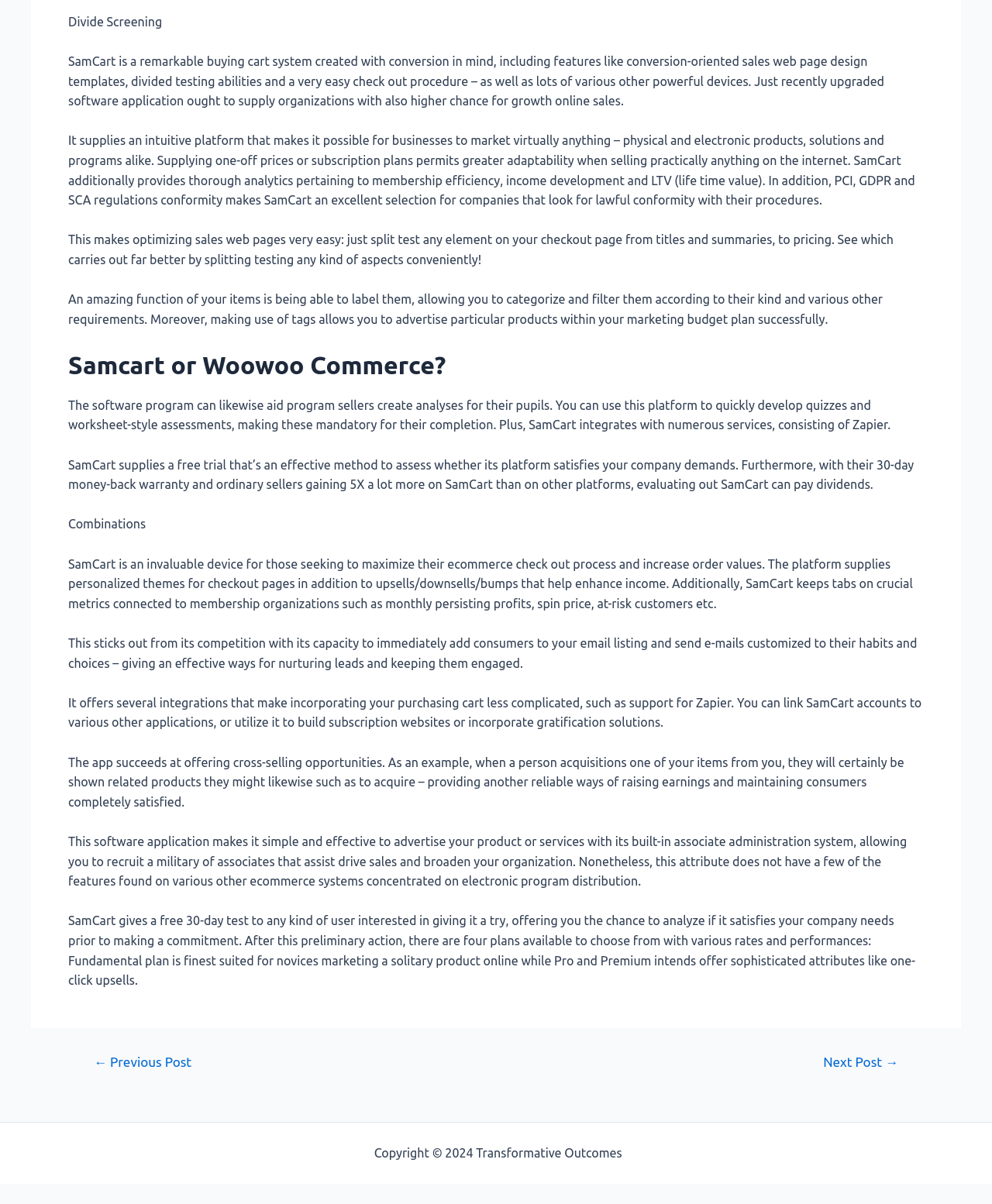Please find the bounding box for the following UI element description. Provide the coordinates in (top-left x, top-left y, bottom-right x, bottom-right y) format, with values between 0 and 1: Sitemap

[0.63, 0.952, 0.676, 0.963]